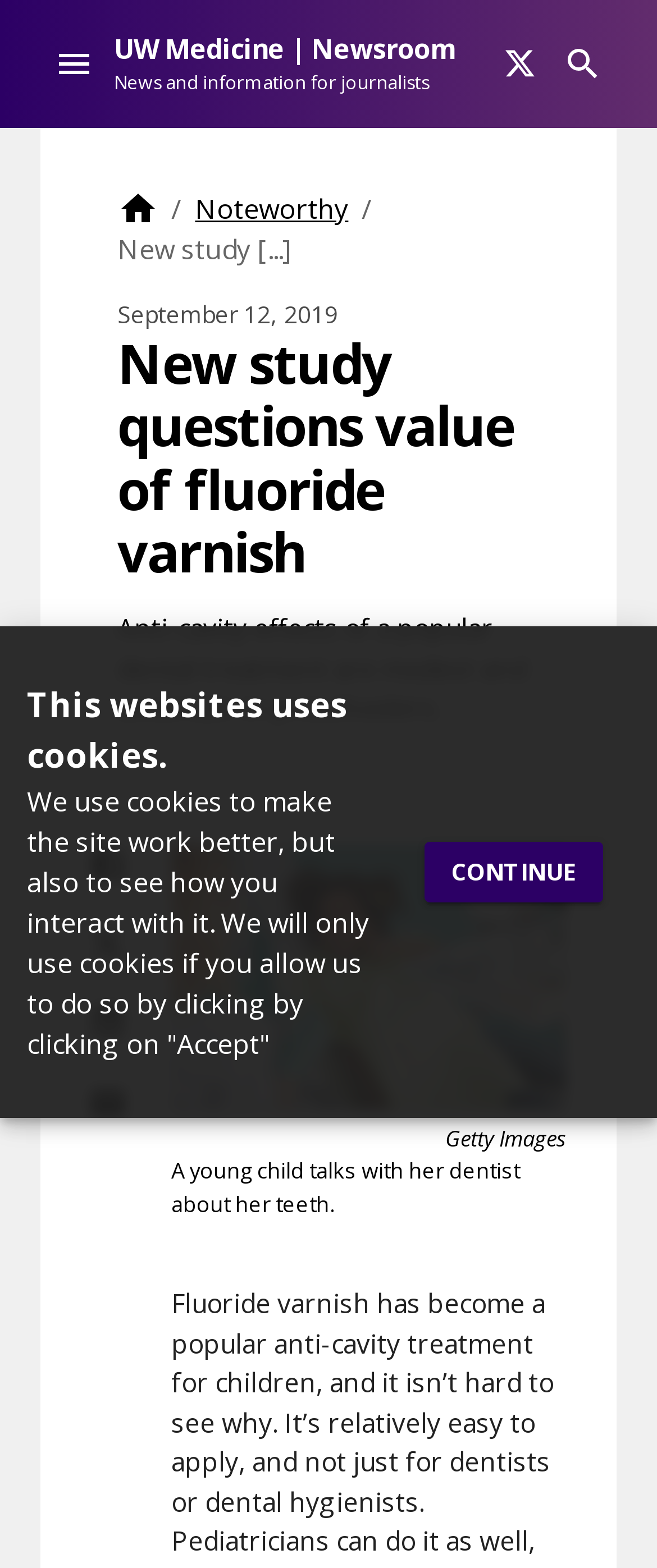Present a detailed account of what is displayed on the webpage.

The webpage is about a news article from UW Medicine | Newsroom, with the title "New study questions value of fluoride varnish". At the top right corner, there is a button for the account of the current user, and a link to "UW Medicine | Newsroom News and information for journalists". Next to it, there is a search bar with a magnifying glass icon.

Below the search bar, there is a main content section. The article title "New study questions value of fluoride varnish" is displayed prominently, followed by a subtitle "Anti-cavity effects of a popular dental treatment are modest and uncertain in preschoolers." The article is dated September 12, 2019. 

On the right side of the article, there are social media sharing links, including Facebook, Twitter, LinkedIn, and Email. Below the article, there is a figure with a caption "A young child talks with her dentist about her teeth." The figure is credited to Getty Images.

At the bottom of the page, there is a notification alert about the website's use of cookies, with a heading "This website uses cookies." The notification explains the purpose of the cookies and provides an "Accept" button to allow their use. A "CONTINUE" button is also present.